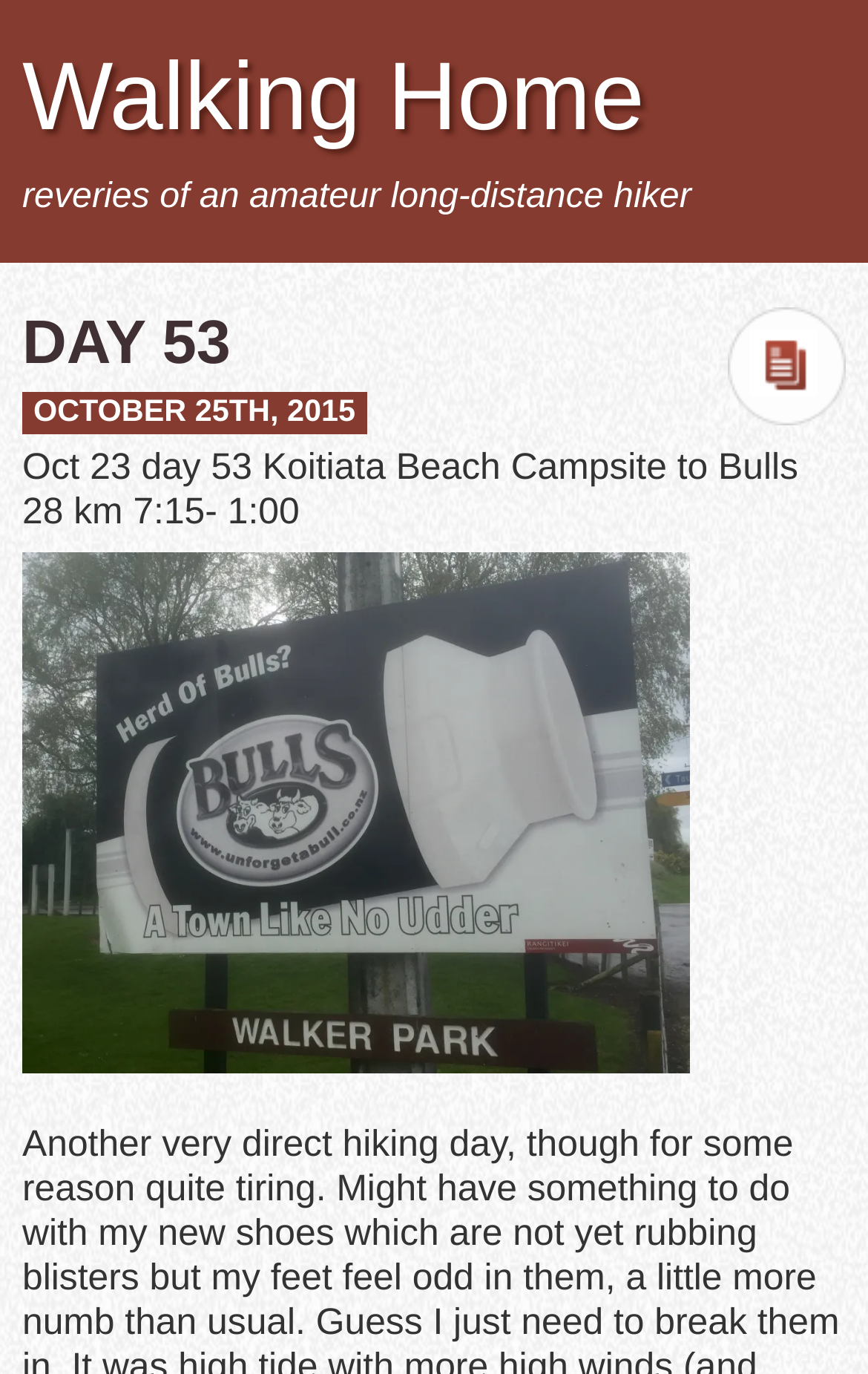How many kilometers did the hiker walk? Analyze the screenshot and reply with just one word or a short phrase.

28 km